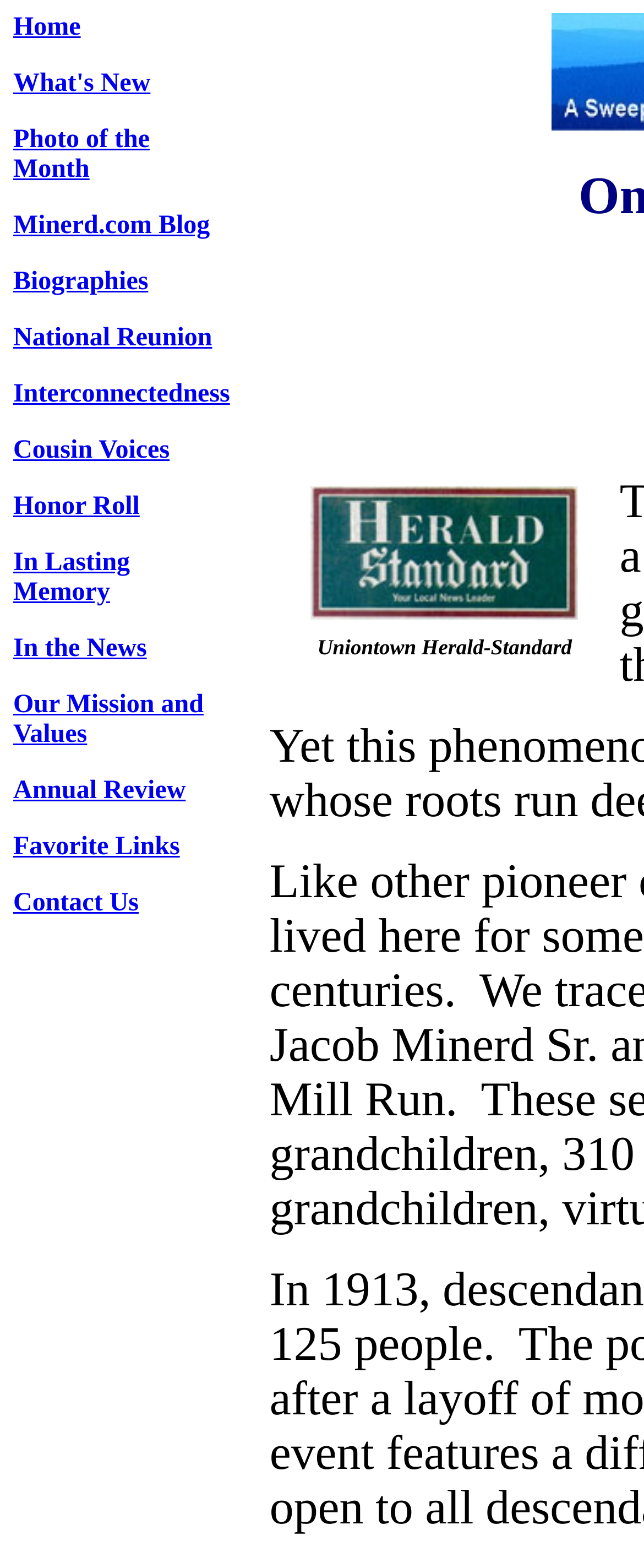What is the purpose of the 'In Lasting Memory' section?
Refer to the image and respond with a one-word or short-phrase answer.

To honor deceased individuals